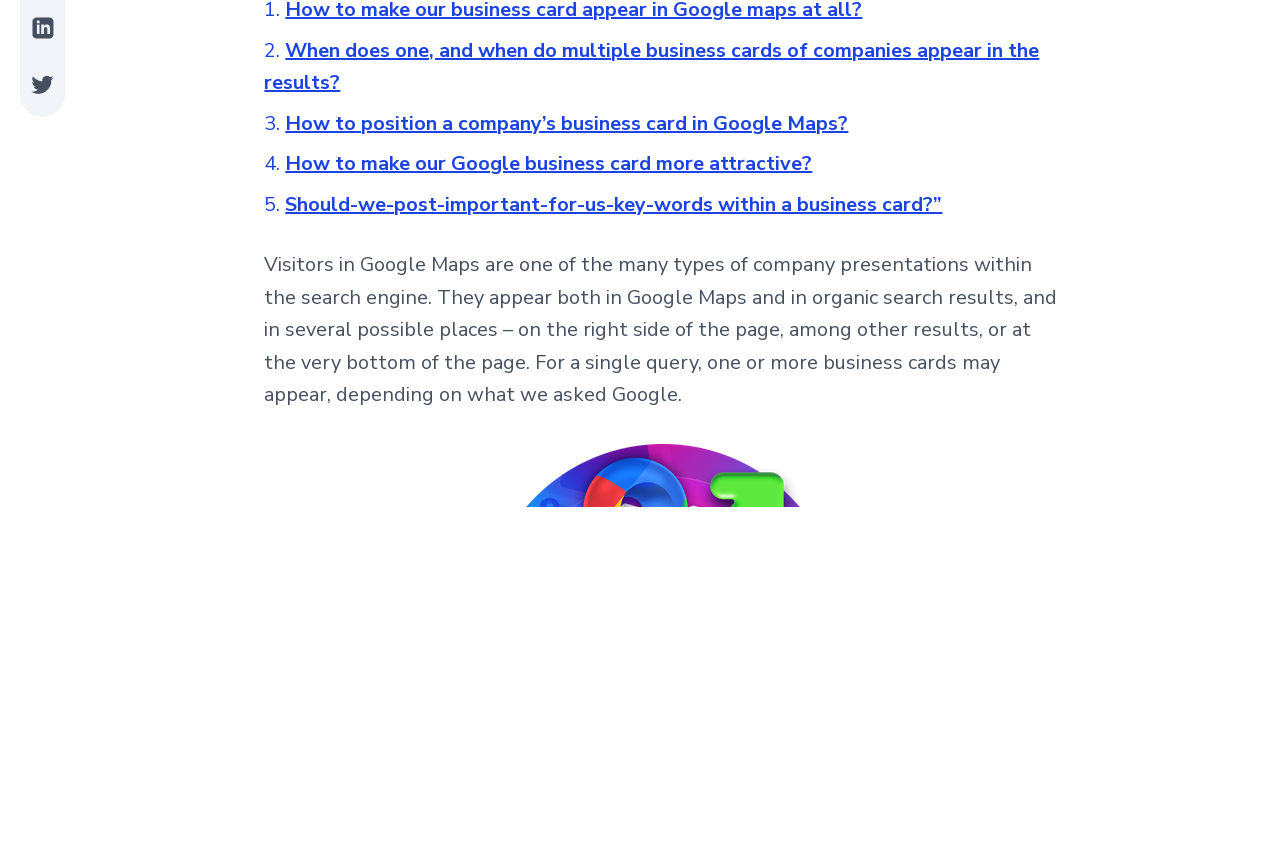Predict the bounding box of the UI element based on this description: "Should-we-post-important-for-us-key-words within a business card?”".

[0.223, 0.223, 0.736, 0.255]